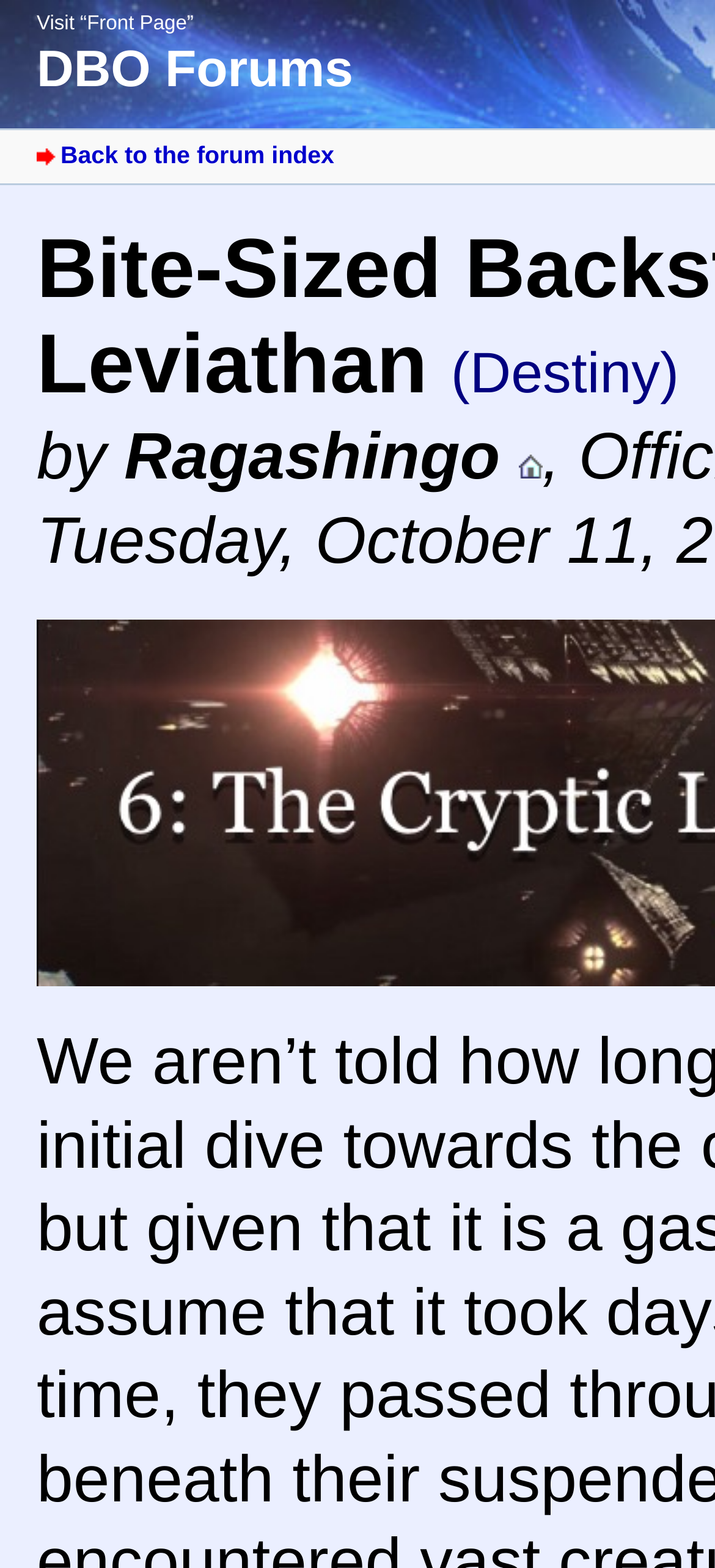What is the purpose of the link 'Visit “Front Page”'?
Could you give a comprehensive explanation in response to this question?

The purpose of the link 'Visit “Front Page”' can be determined by looking at the text content of the link element which is 'Visit “Front Page”'. This suggests that clicking on this link will take the user to the front page of the website.